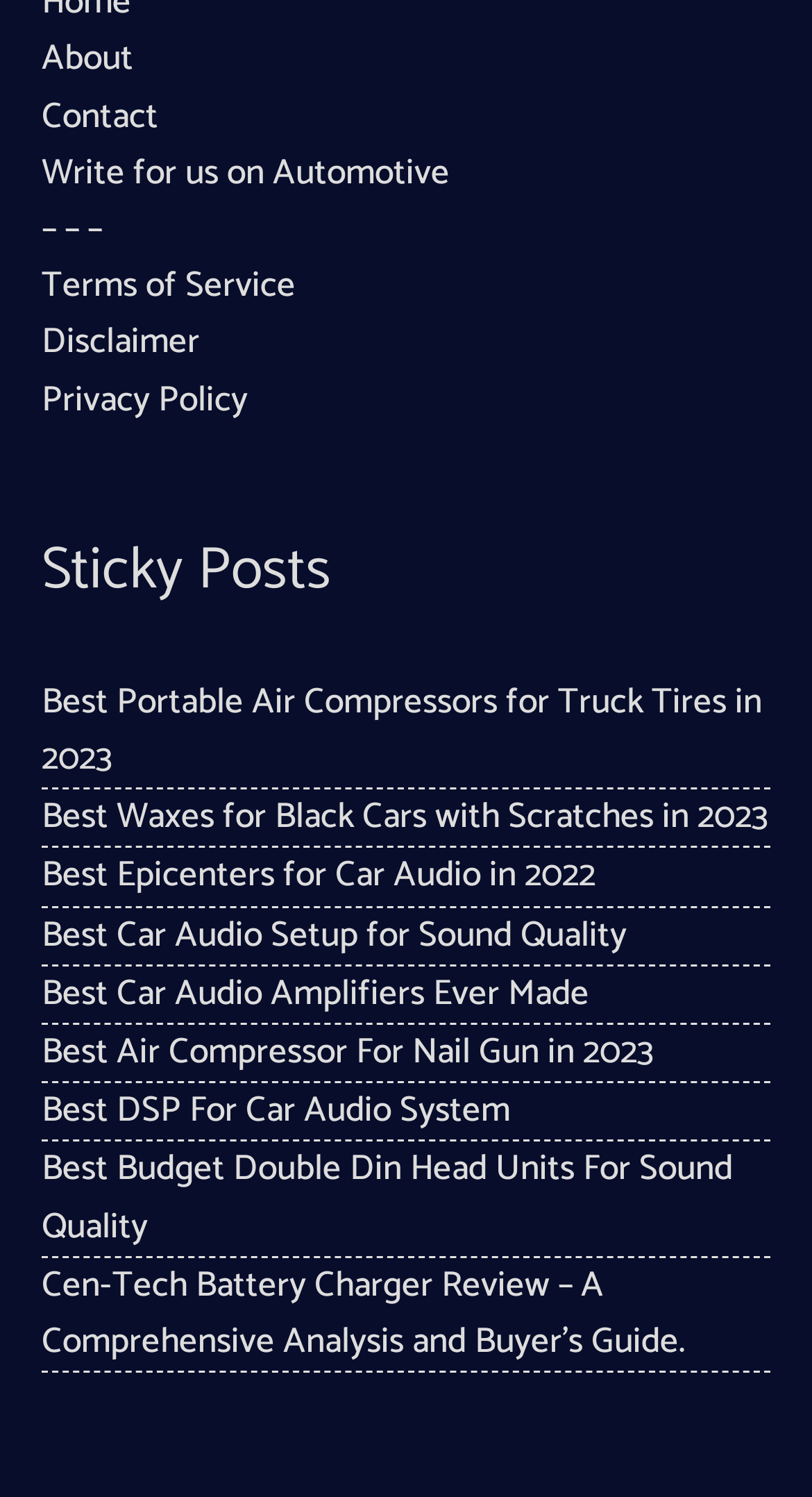Pinpoint the bounding box coordinates of the element that must be clicked to accomplish the following instruction: "Click on About". The coordinates should be in the format of four float numbers between 0 and 1, i.e., [left, top, right, bottom].

[0.051, 0.02, 0.164, 0.059]